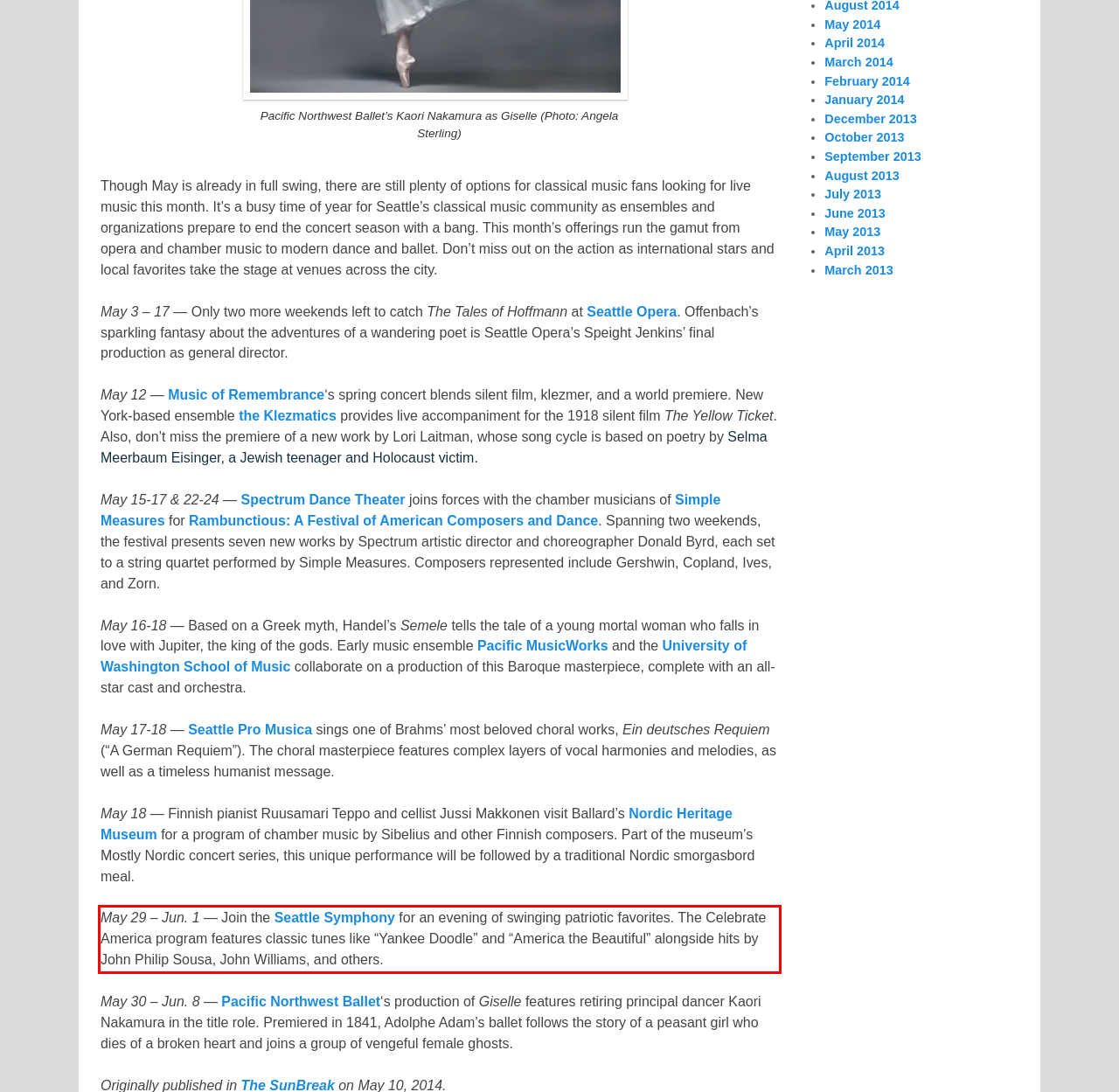You are looking at a screenshot of a webpage with a red rectangle bounding box. Use OCR to identify and extract the text content found inside this red bounding box.

May 29 – Jun. 1 — Join the Seattle Symphony for an evening of swinging patriotic favorites. The Celebrate America program features classic tunes like “Yankee Doodle” and “America the Beautiful” alongside hits by John Philip Sousa, John Williams, and others.